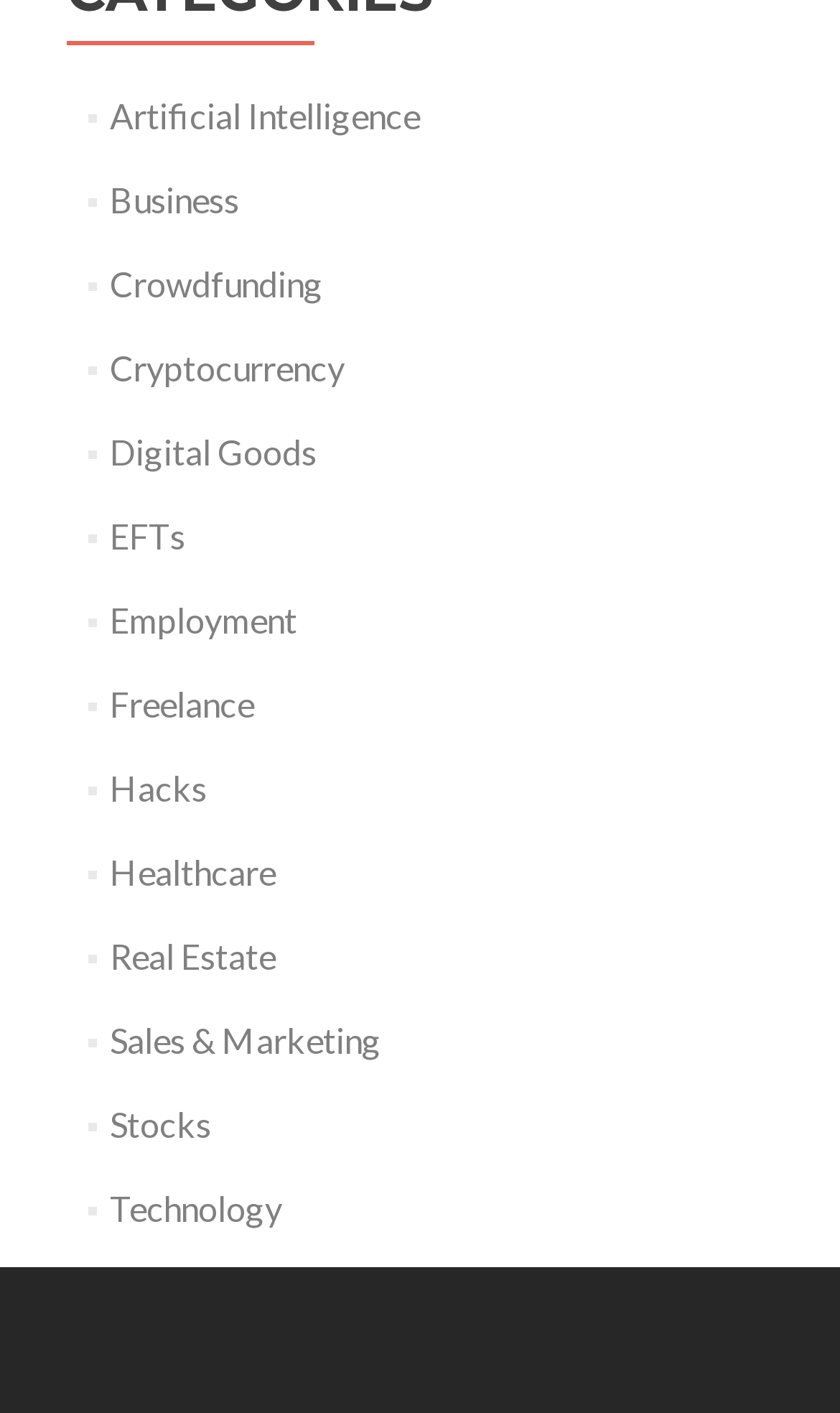Is Healthcare a listed category?
Based on the image, respond with a single word or phrase.

Yes